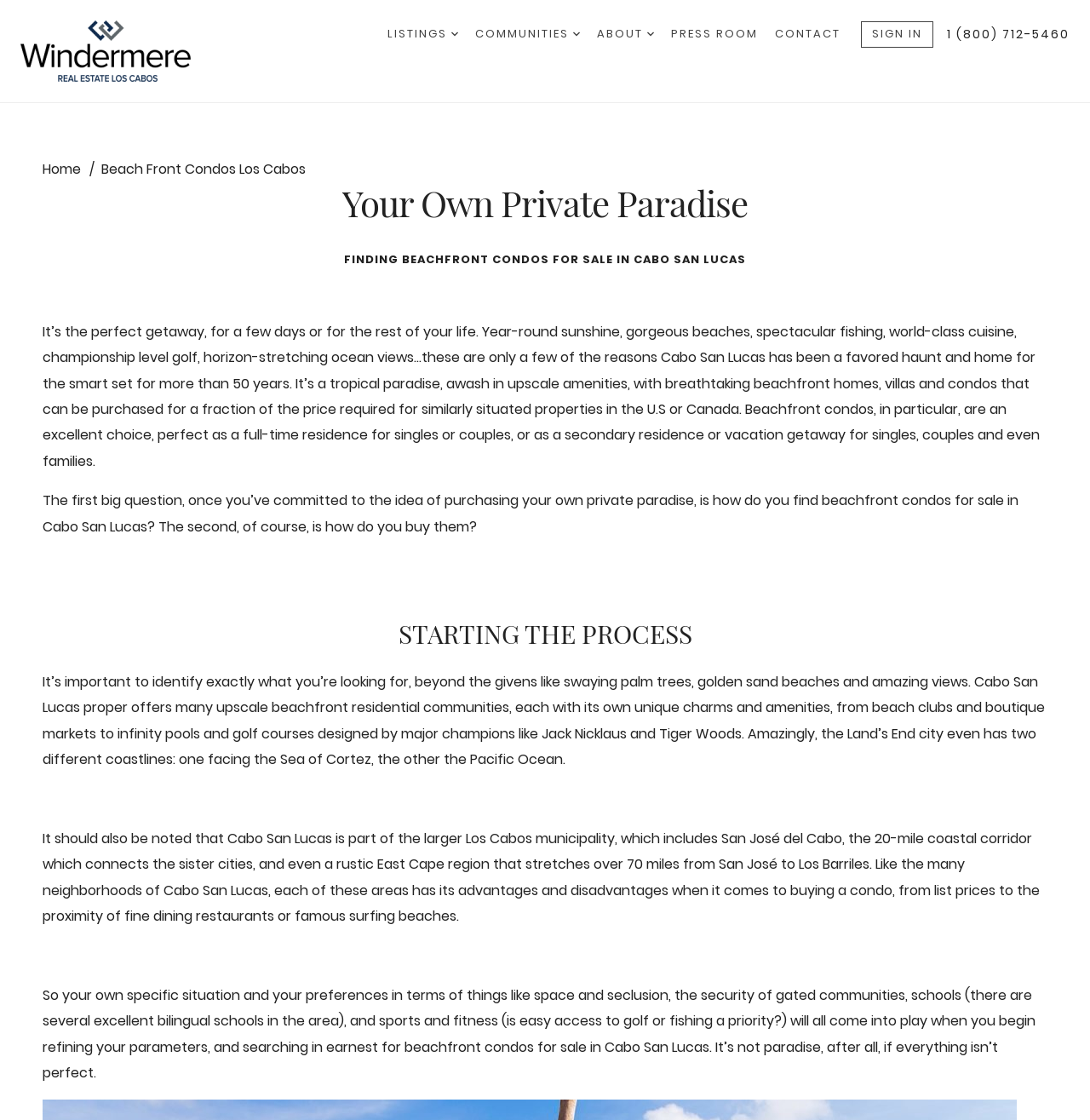Provide the bounding box for the UI element matching this description: "Home".

[0.039, 0.142, 0.077, 0.16]